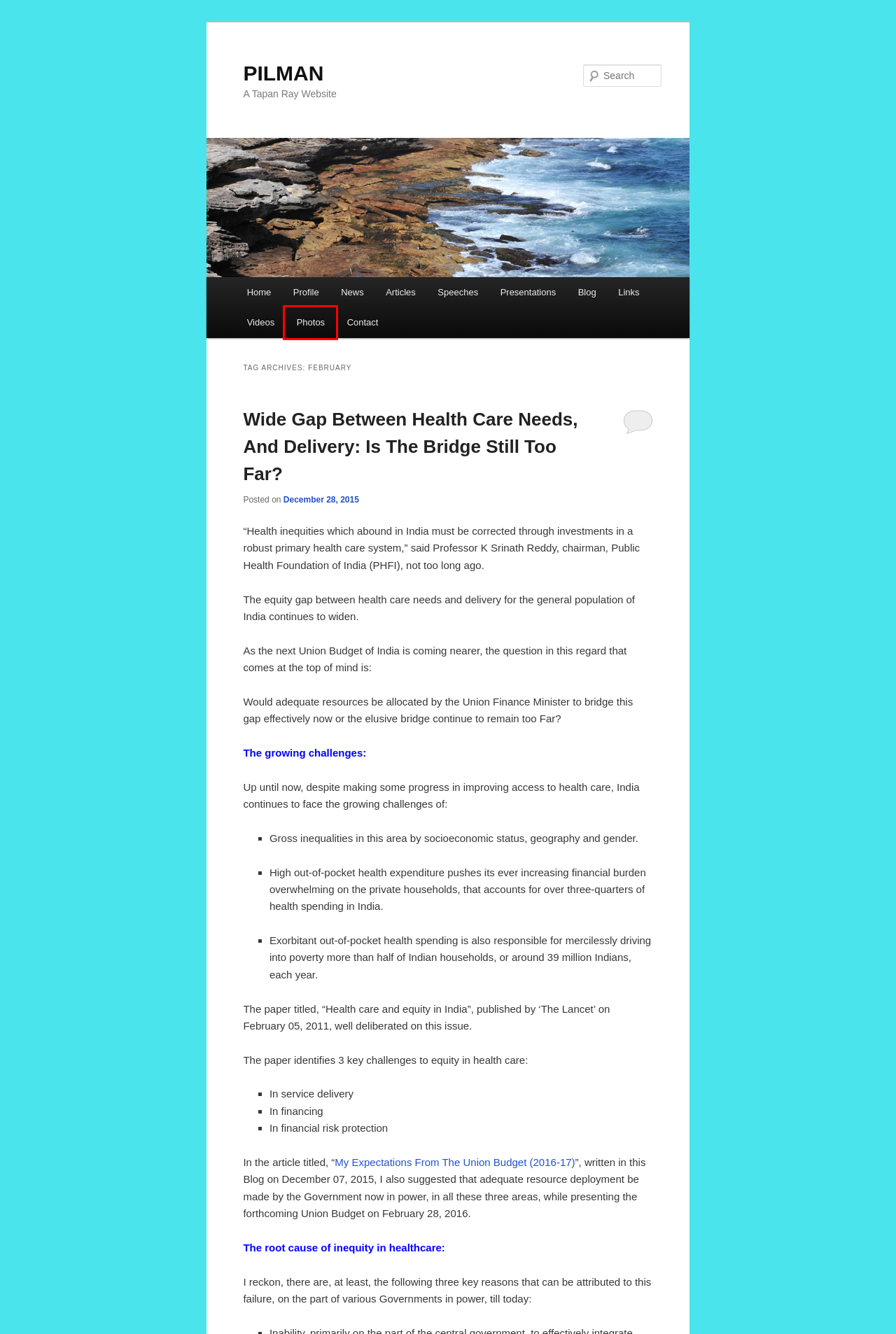Given a screenshot of a webpage with a red bounding box highlighting a UI element, determine which webpage description best matches the new webpage that appears after clicking the highlighted element. Here are the candidates:
A. Speeches | PILMAN
B. Videos | PILMAN
C. News | PILMAN
D. Profile | PILMAN
E. Articles | PILMAN
F. PILMAN | A Tapan Ray Website
G. Photos | PILMAN
H. Links | PILMAN

G